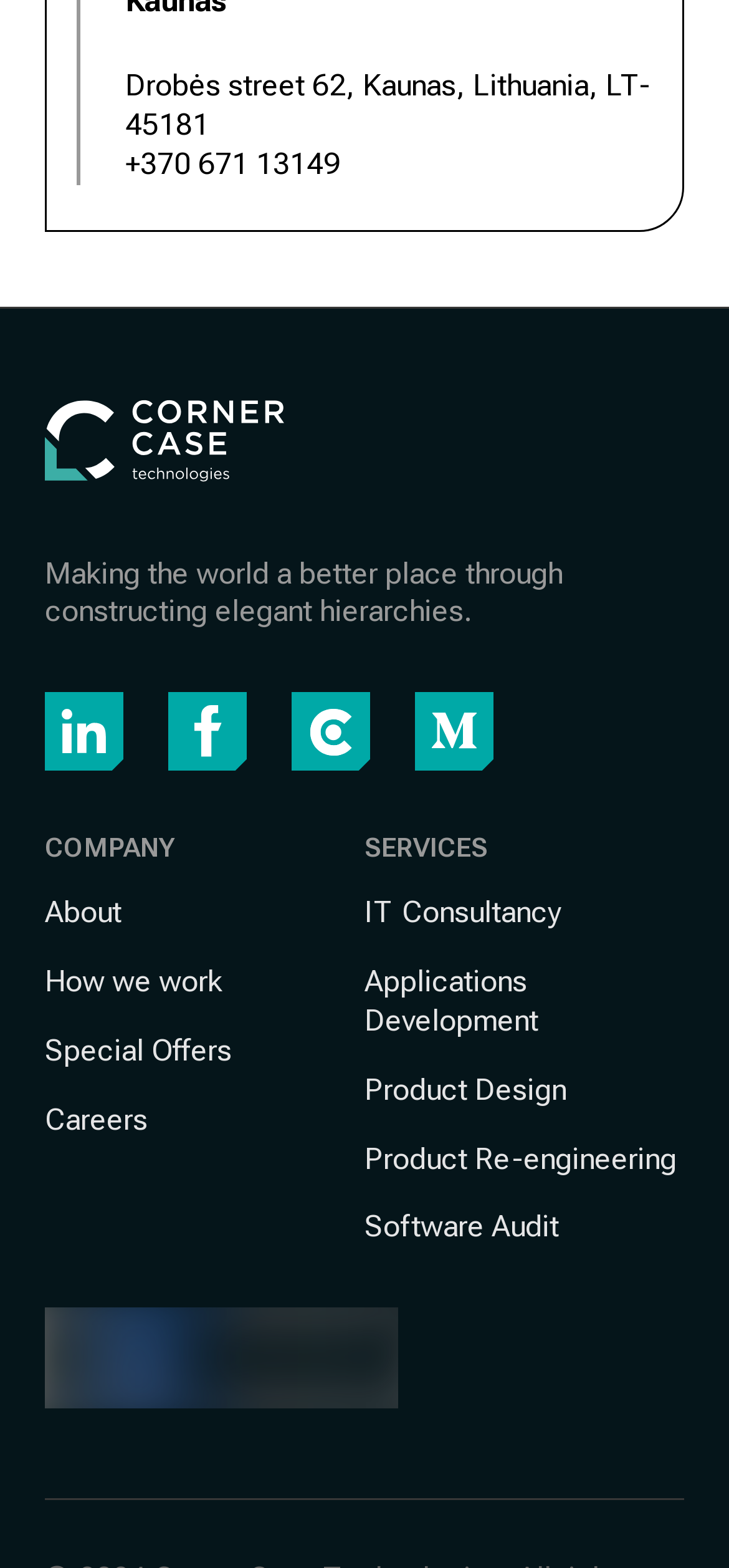Based on the image, please elaborate on the answer to the following question:
How many social media links are there?

There are four social media links on the webpage, which are Linkedin, Facebook, Clutch, and Medium. These links are located below the company's description and are accompanied by their respective icons.